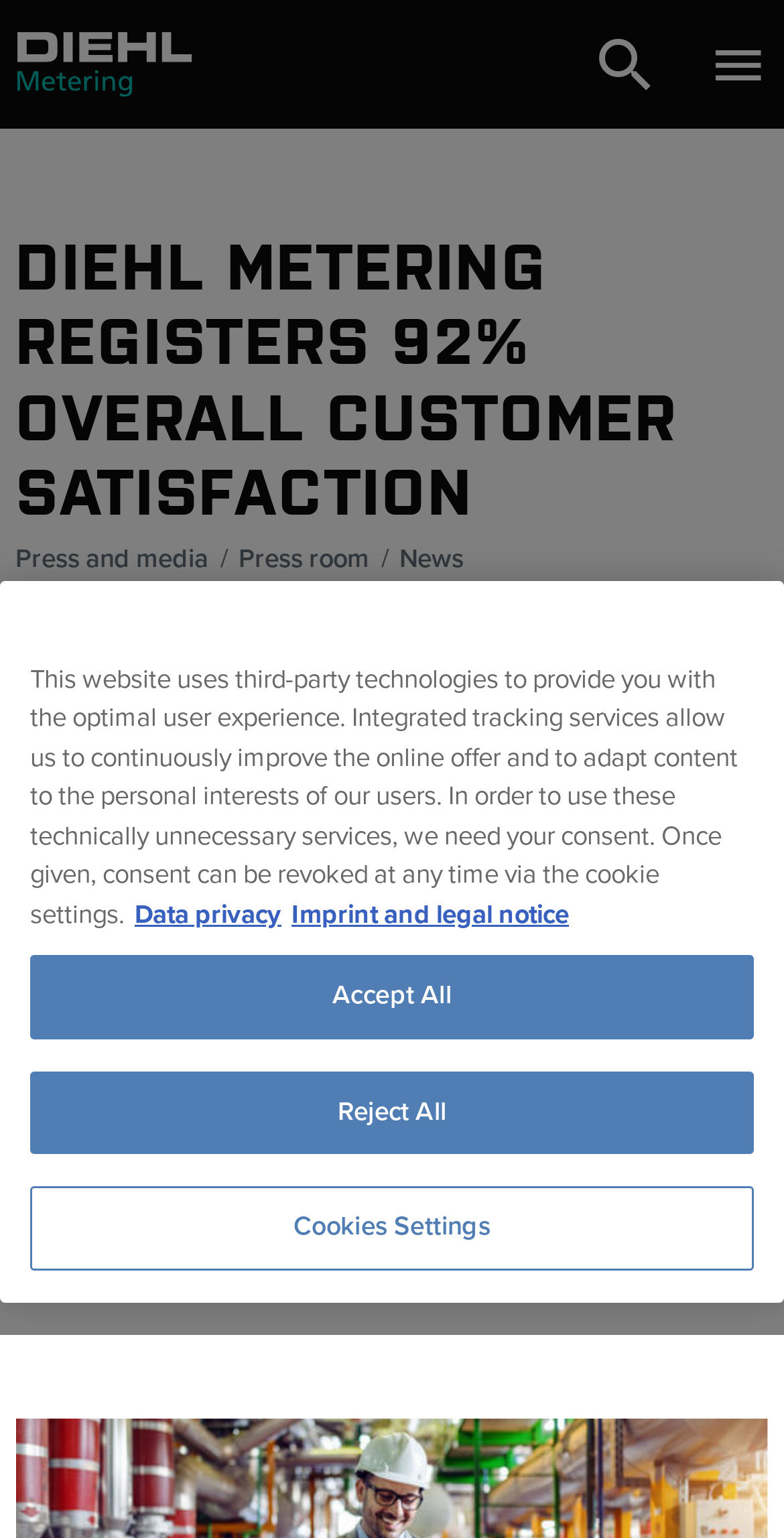Summarize the webpage in an elaborate manner.

The webpage is about Diehl Metering, a company that has conducted a customer satisfaction survey. At the top left, there is a logo, which is an image linked to the company's homepage. Next to the logo, there is a heading that reads "DIEHL METERING REGISTERS 92% OVERALL CUSTOMER SATISFACTION". 

On the top right, there are three buttons: a search button with a magnifying glass icon, a button with a bell icon, and another button with an unknown icon. Below the heading, there are three links: "Press and media", "Press room", and "News". 

The main content of the webpage is a paragraph of text that summarizes the results of the customer satisfaction survey. The text explains that the survey showed high overall satisfaction rates worldwide and identified areas where the company is doing well and areas that need improvement. 

Below the main content, there is a timestamp "2020-10-29" and the company name "Diehl Metering". Further down, there is a heading "NEWS" and a cookie banner that takes up the entire width of the page. The cookie banner has a modal dialog with a title "Privacy" and a description of how the website uses third-party technologies to provide an optimal user experience. The dialog also has links to "More information about your privacy" and "Legal Information", as well as buttons to "Reject All", "Accept All", or adjust "Cookies Settings".